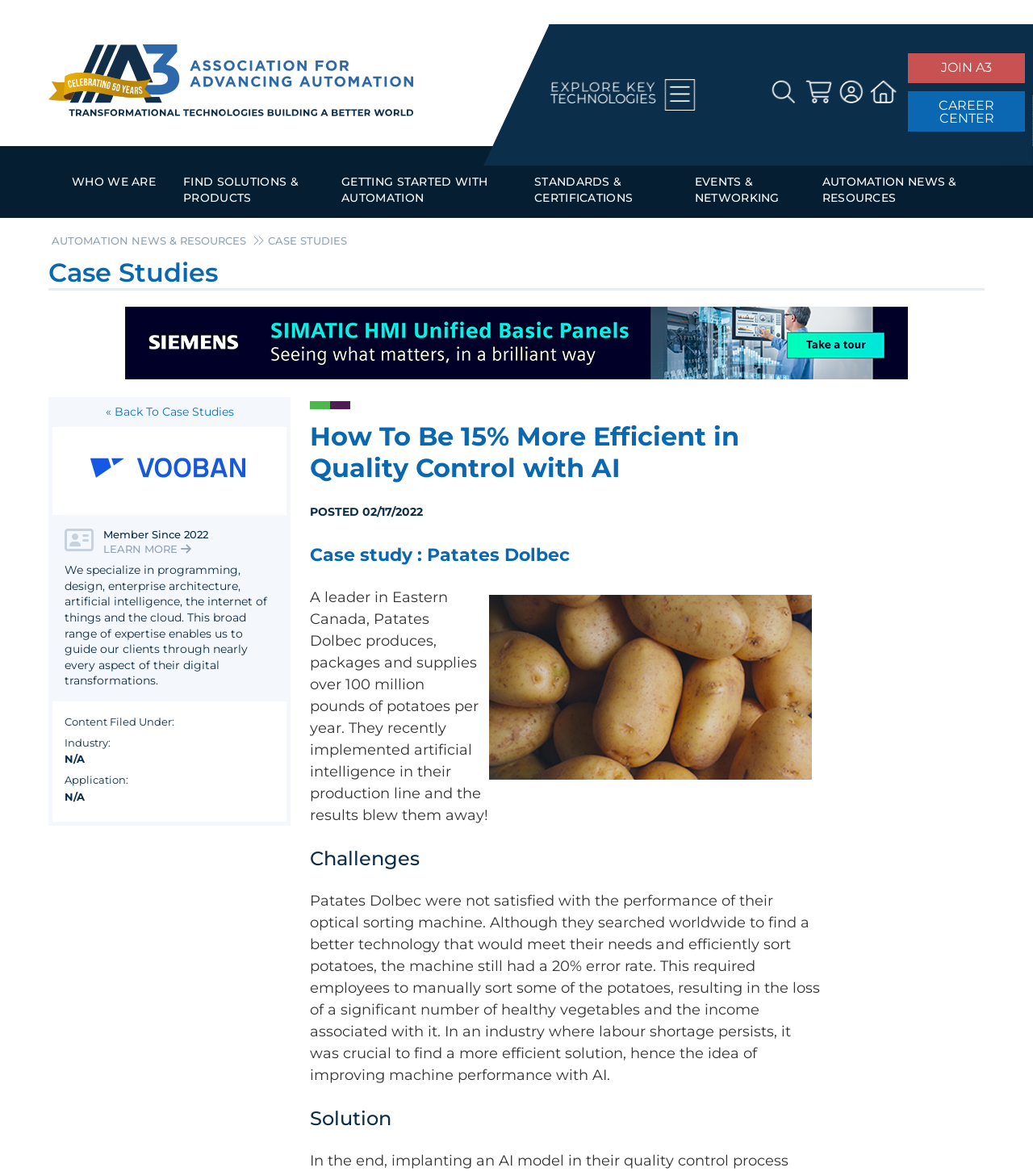Please identify the bounding box coordinates of the element that needs to be clicked to execute the following command: "Find 'AUTOMATION NEWS & RESOURCES'". Provide the bounding box using four float numbers between 0 and 1, formatted as [left, top, right, bottom].

[0.777, 0.141, 0.949, 0.185]